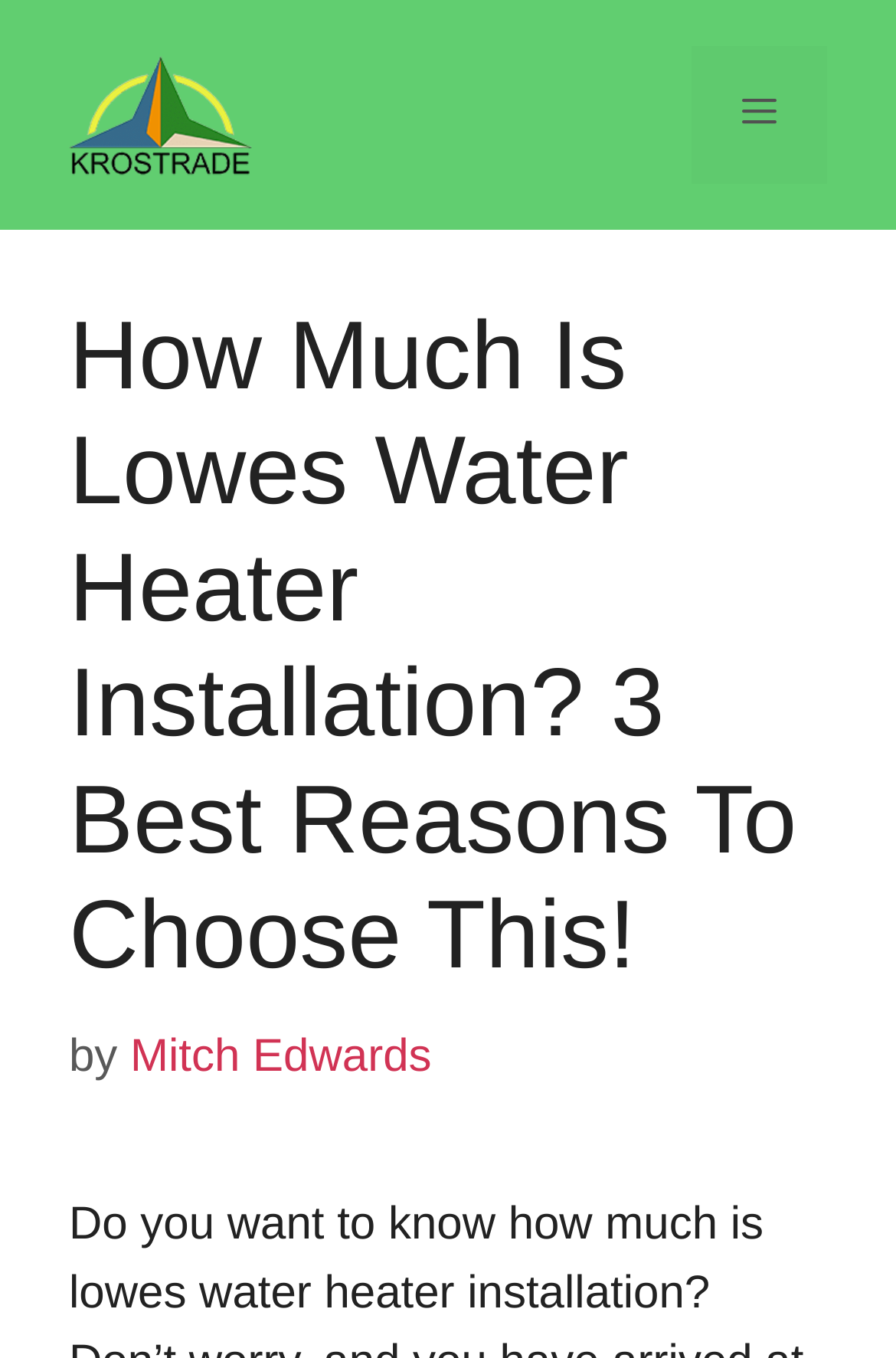Generate a comprehensive description of the contents of the webpage.

The webpage is about Lowes water heater installation, specifically discussing its cost and reasons to choose it. At the top of the page, there is a banner that spans the entire width, containing a link to the website "Krostrade" accompanied by an image of the same name. To the right of the banner, there is a mobile toggle navigation button with a menu icon.

Below the banner, there is a main content section that occupies most of the page. It starts with a heading that repeats the title of the webpage, "How Much Is Lowes Water Heater Installation? 3 Best Reasons To Choose This!". Underneath the heading, there is a byline that reads "by" followed by a link to the author, "Mitch Edwards".